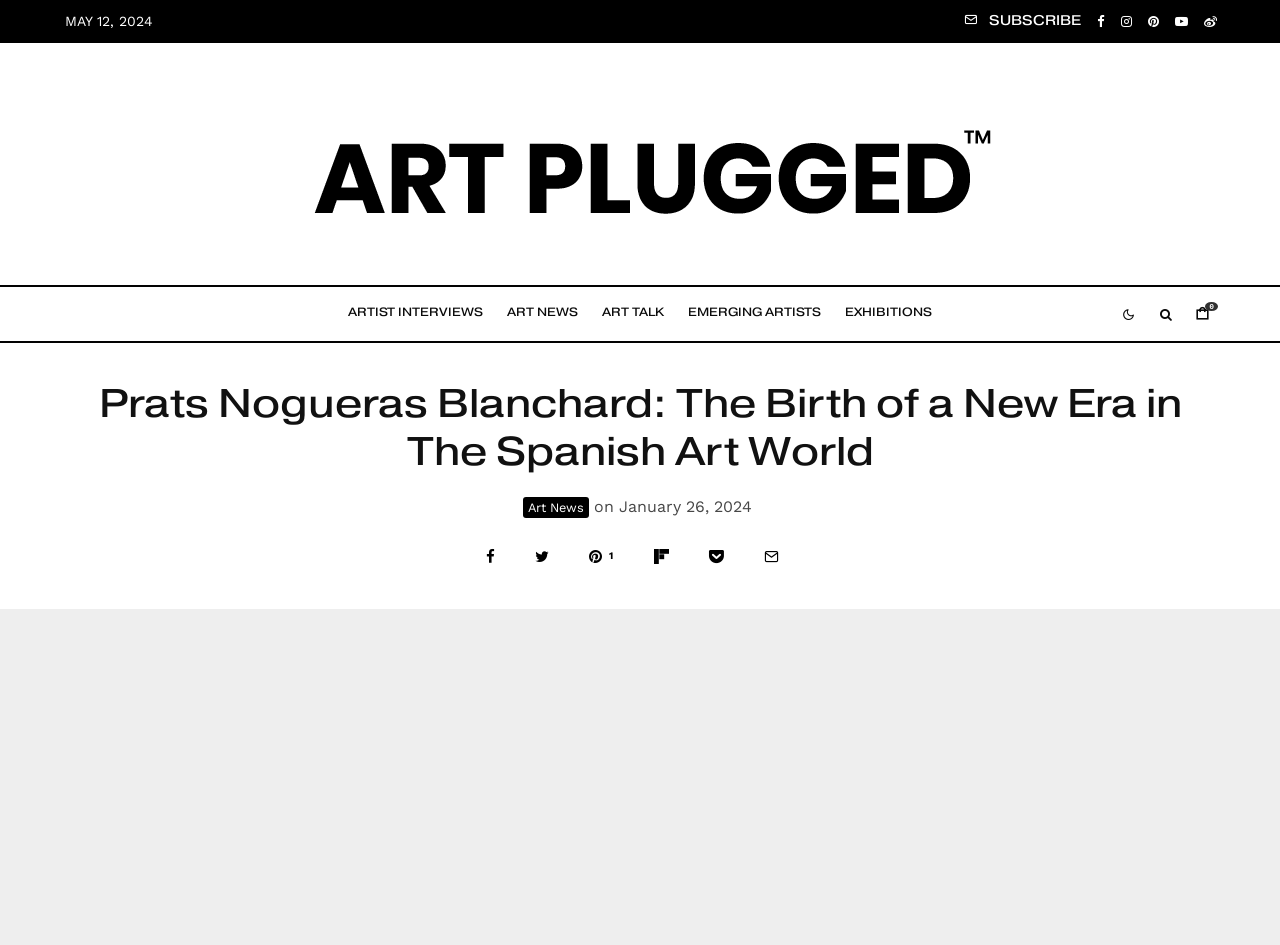Extract the heading text from the webpage.

Prats Nogueras Blanchard: The Birth of a New Era in The Spanish Art World